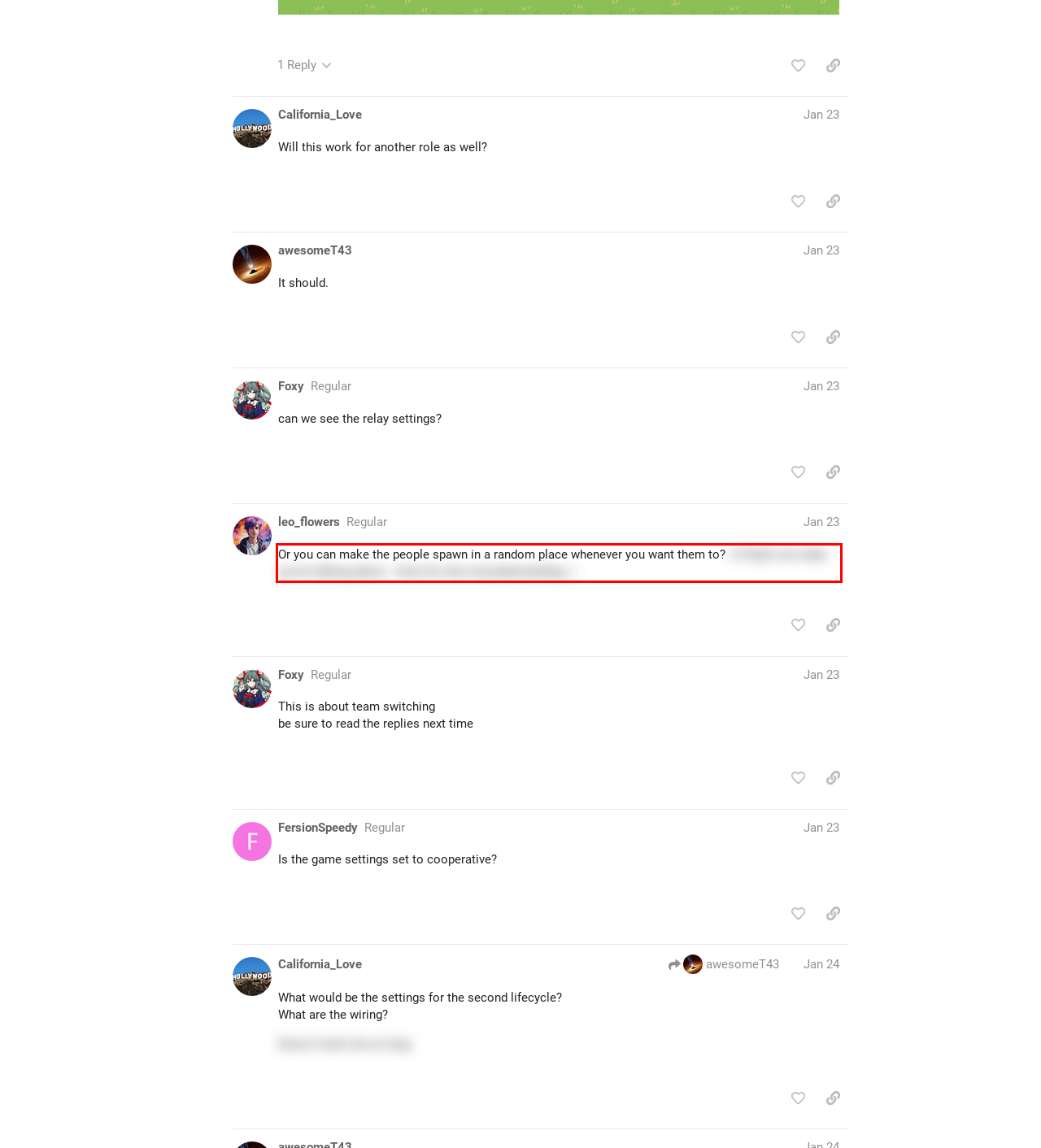Perform OCR on the text inside the red-bordered box in the provided screenshot and output the content.

Or you can make the people spawn in a random place whenever you want them to? ( if that’s not what you’re talking about… Sorry for the misunderstanding. )